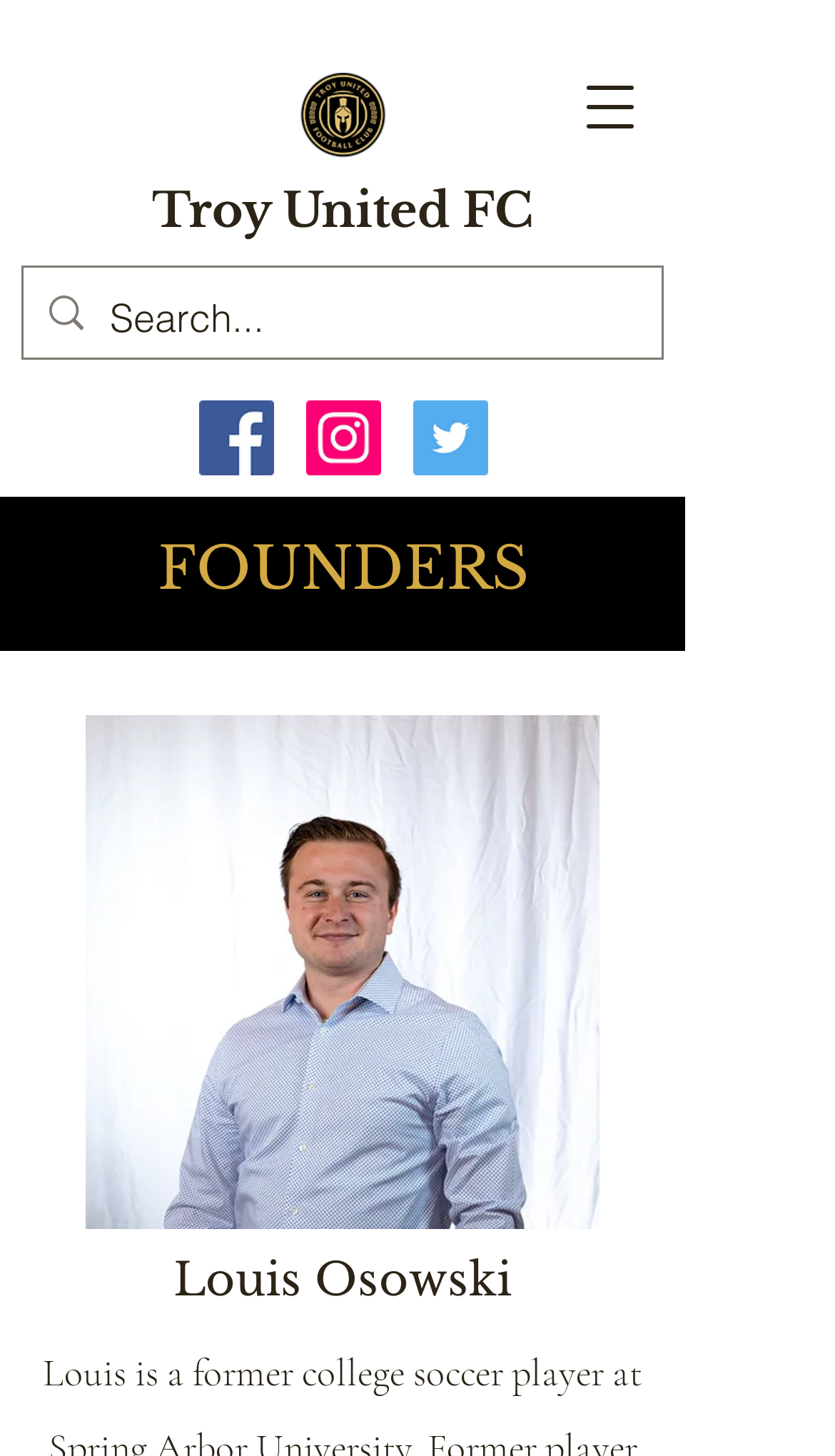Please provide a one-word or short phrase answer to the question:
How many social media links are present?

3